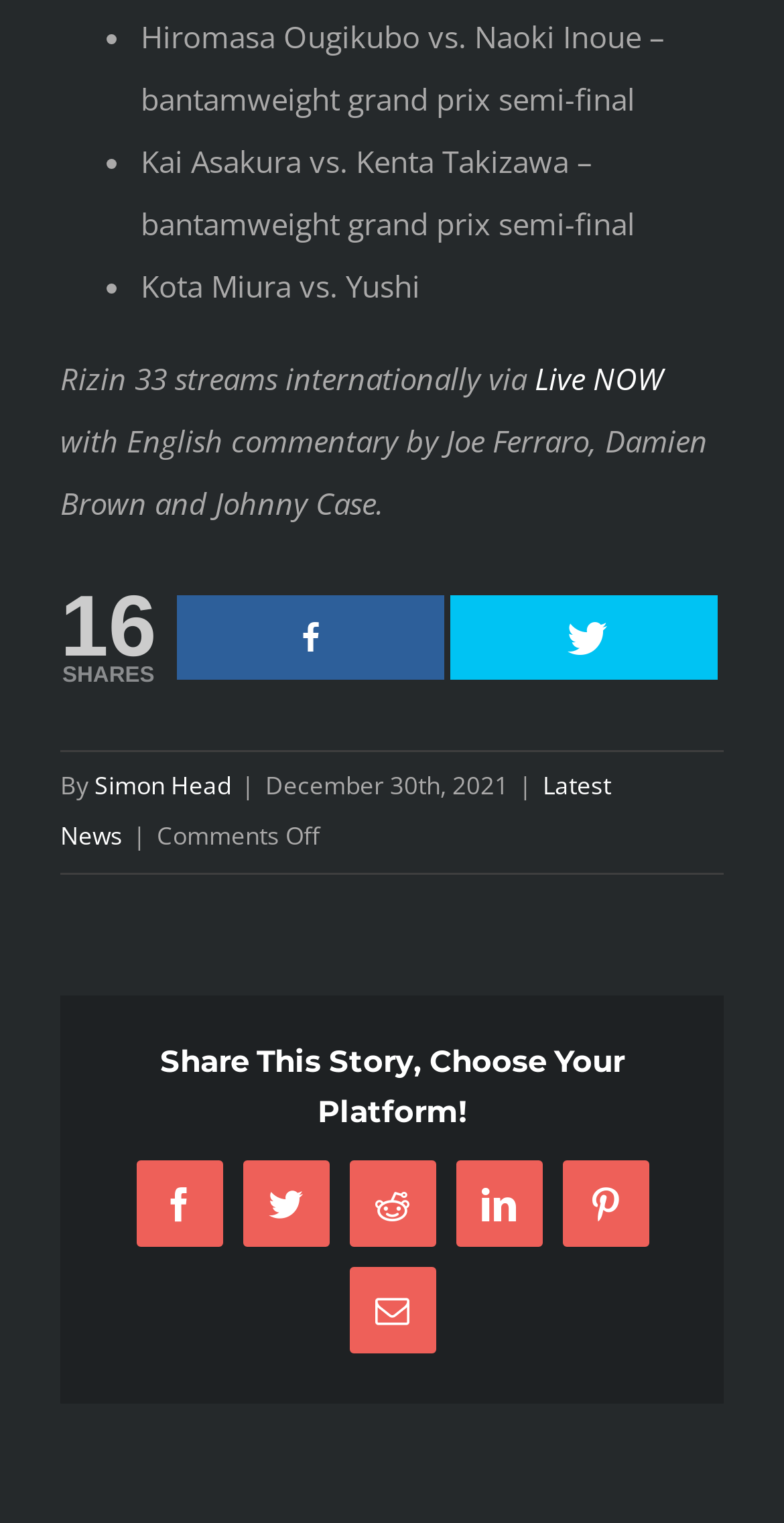Look at the image and answer the question in detail:
Who is the author of the article?

I found the text 'By Simon Head' which indicates that Simon Head is the author of the article.